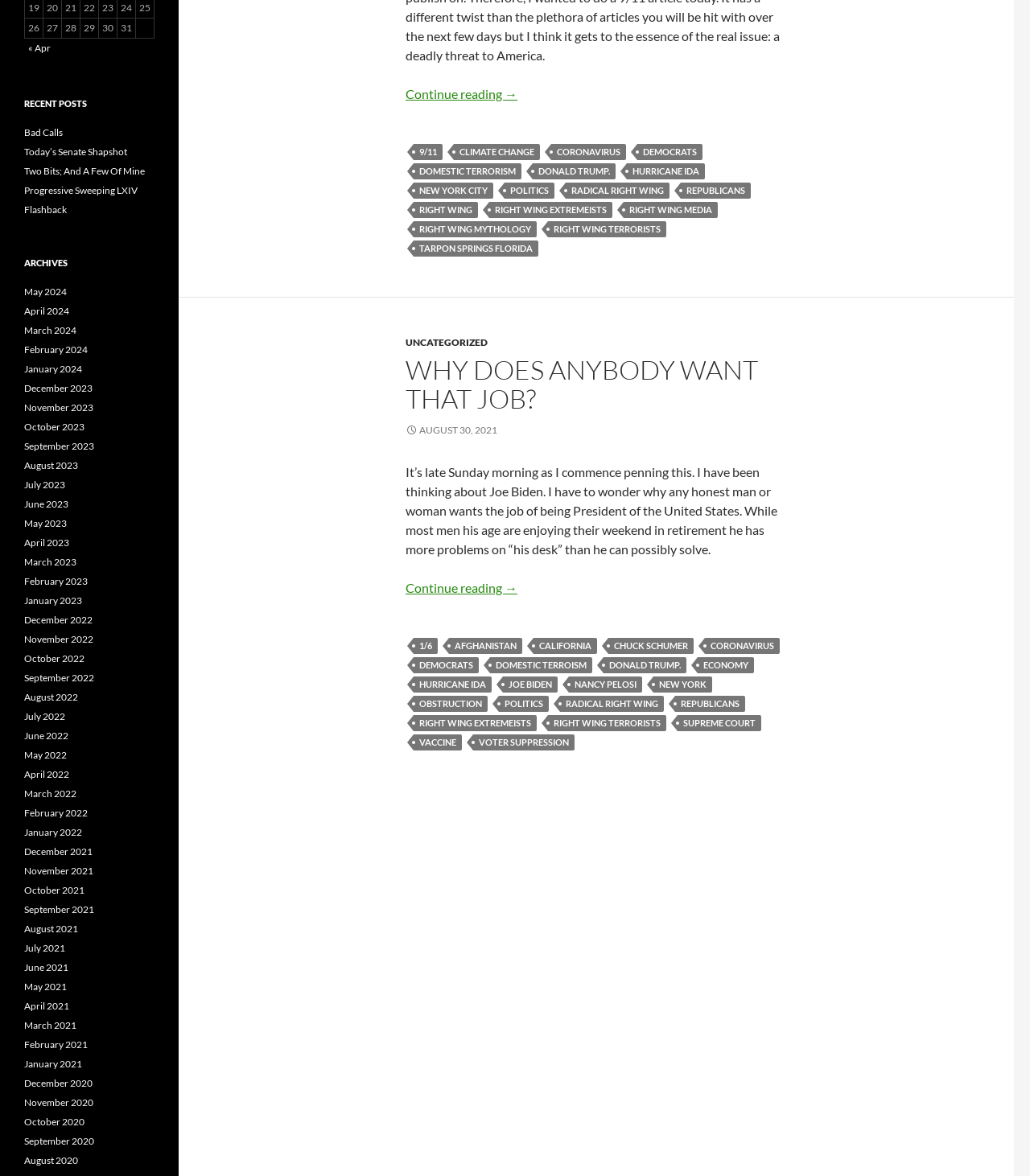Based on the provided description, "Flashback", find the bounding box of the corresponding UI element in the screenshot.

[0.023, 0.173, 0.065, 0.183]